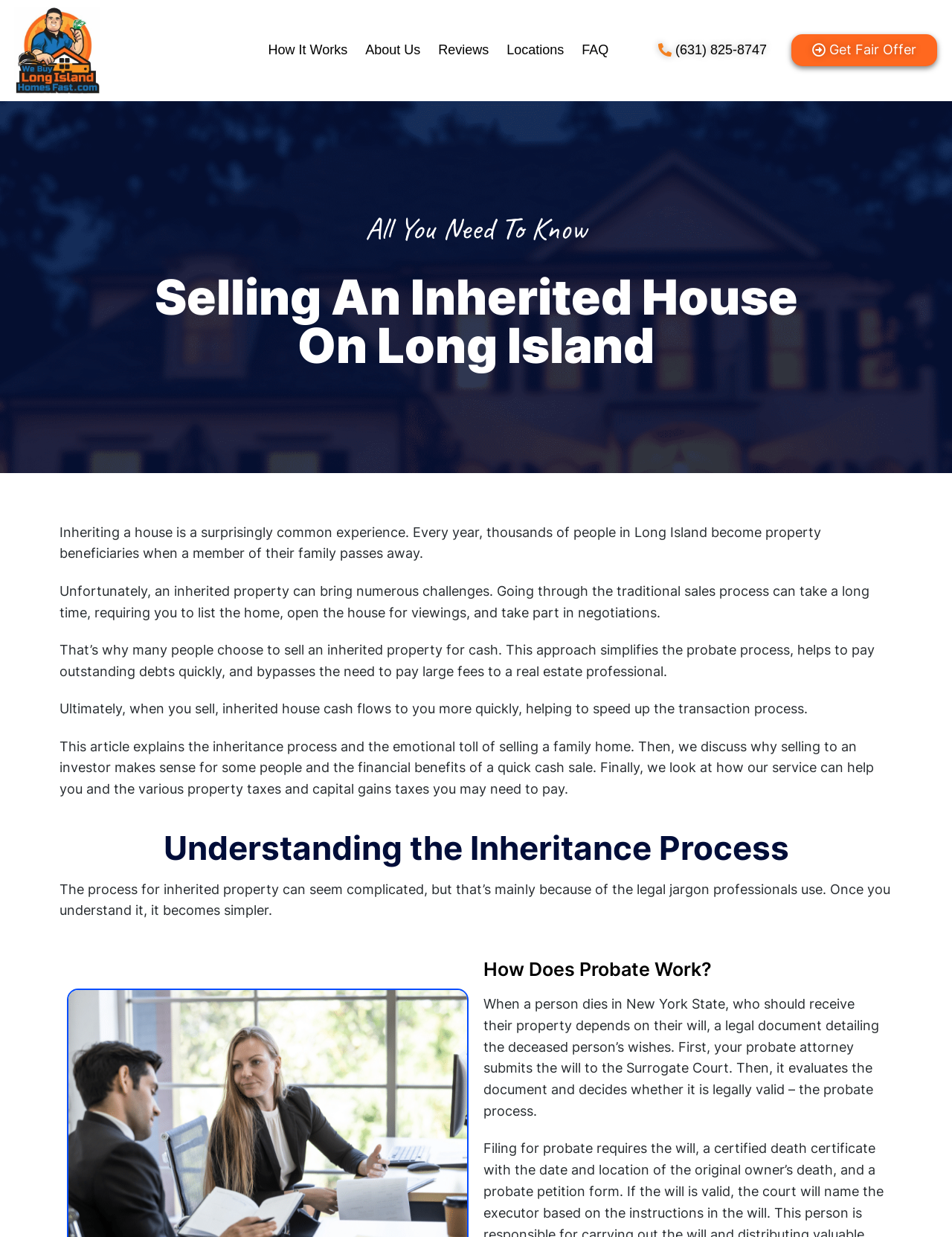Pinpoint the bounding box coordinates of the element to be clicked to execute the instruction: "Read about 'Understanding the Inheritance Process'".

[0.062, 0.672, 0.938, 0.698]